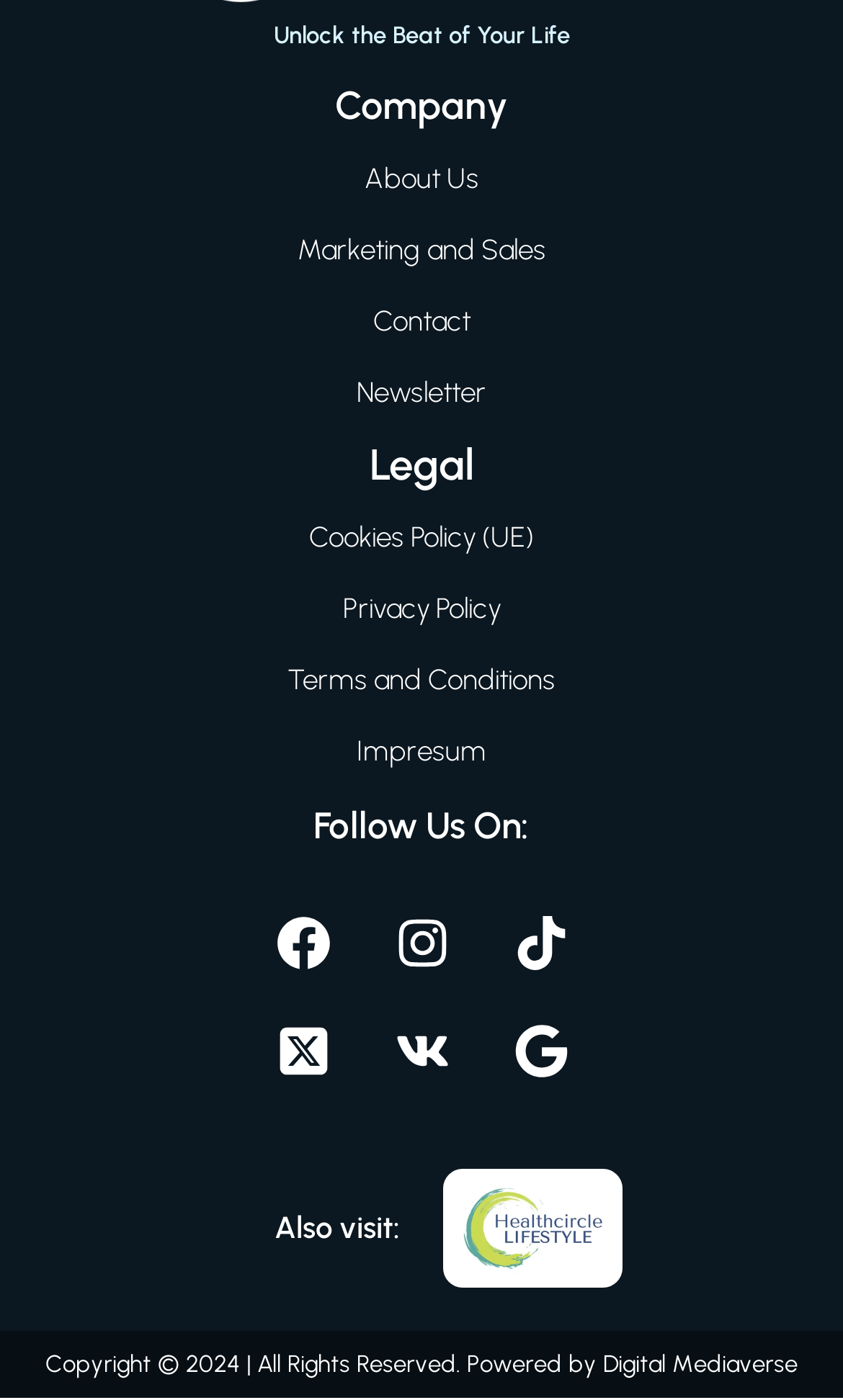How many links are available under the 'Company' heading?
Please give a detailed and elaborate explanation in response to the question.

I looked at the links under the 'Company' heading and counted the number of links, which includes About Us, Marketing and Sales, Contact, Newsletter, and Legal.